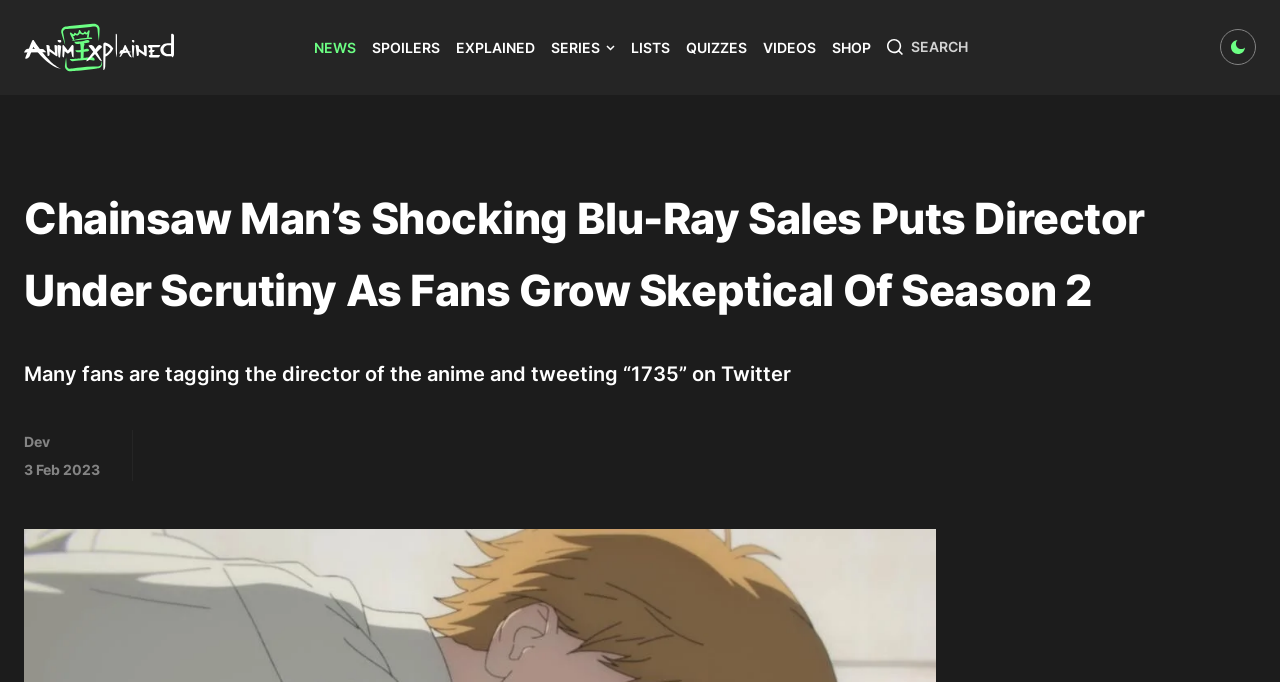Locate the bounding box coordinates of the area where you should click to accomplish the instruction: "Switch to dark mode".

[0.953, 0.043, 0.981, 0.096]